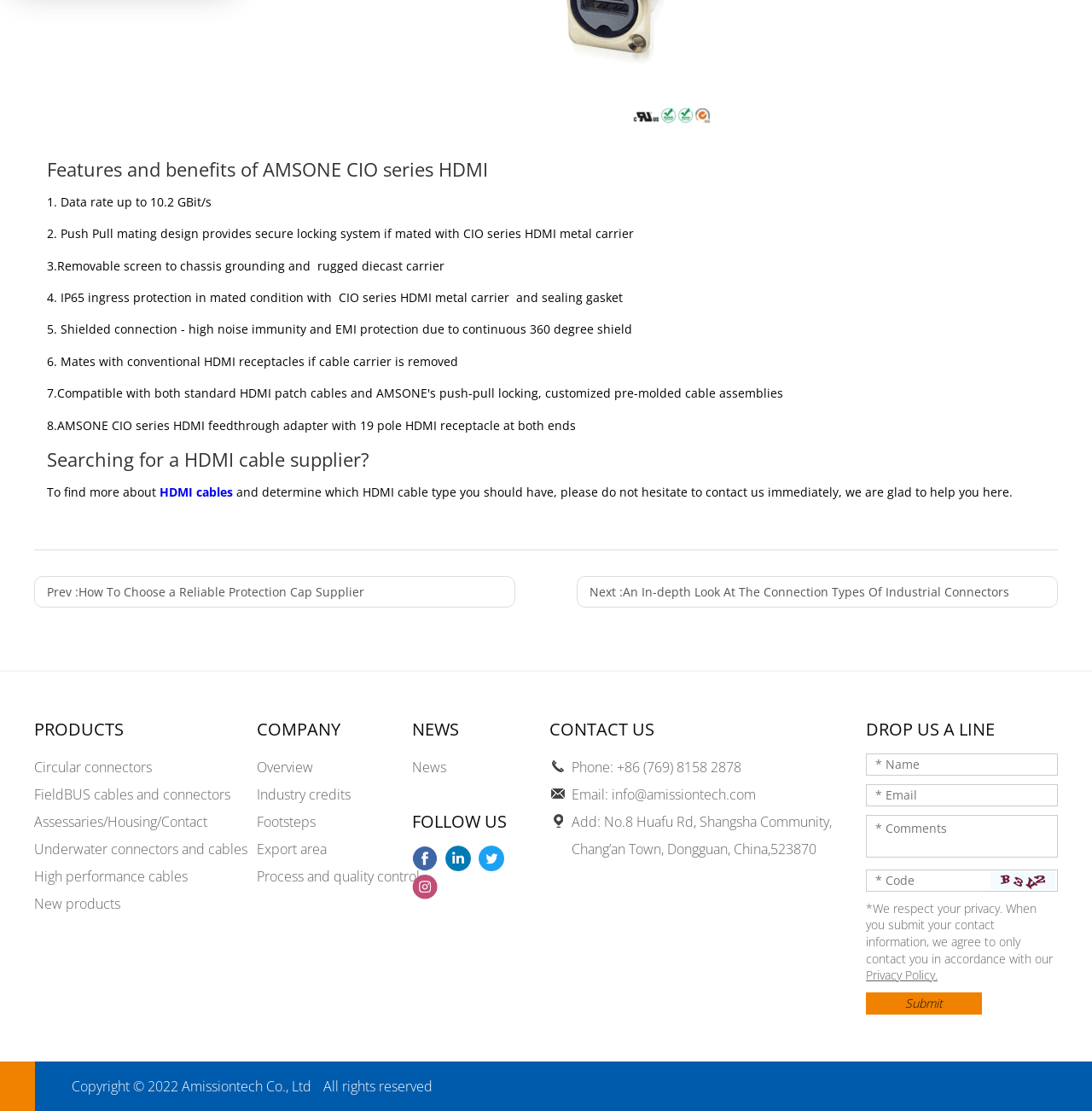Given the element description: "Home", predict the bounding box coordinates of the UI element it refers to, using four float numbers between 0 and 1, i.e., [left, top, right, bottom].

None